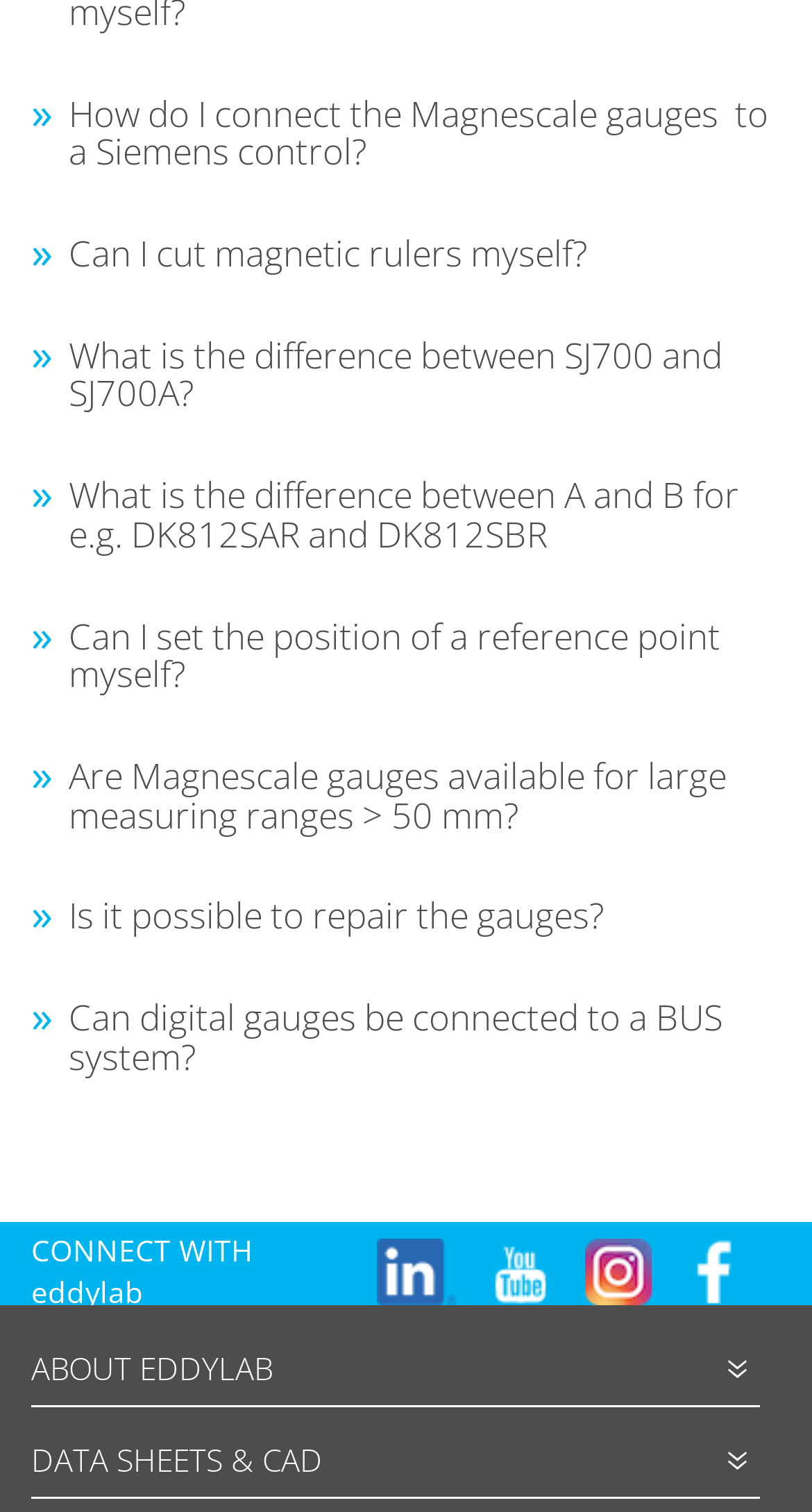What is the topic of the FAQs?
Refer to the image and provide a concise answer in one word or phrase.

Magnescale gauges